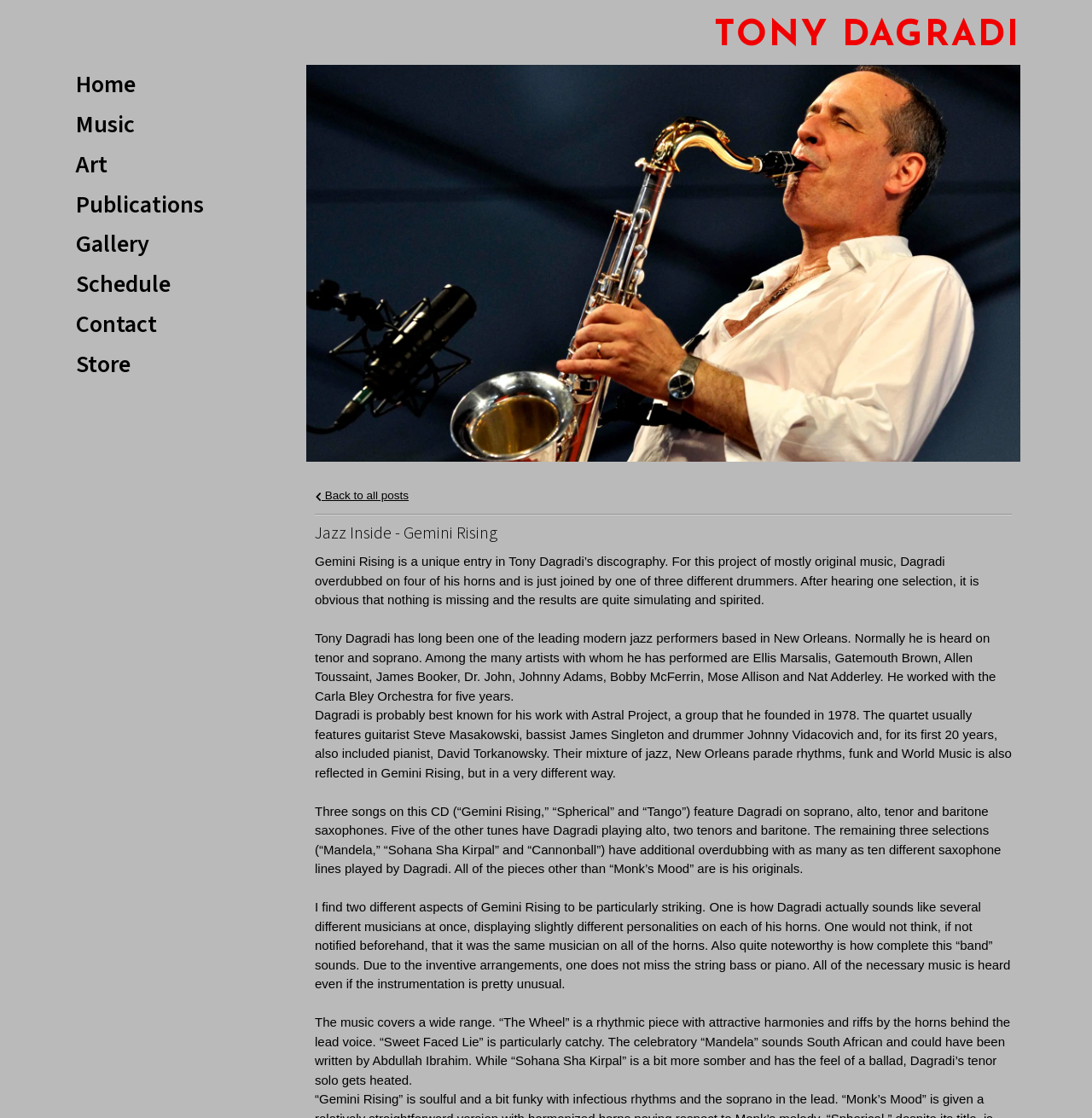What is the name of the group that Tony Dagradi founded in 1978?
Refer to the screenshot and respond with a concise word or phrase.

Astral Project